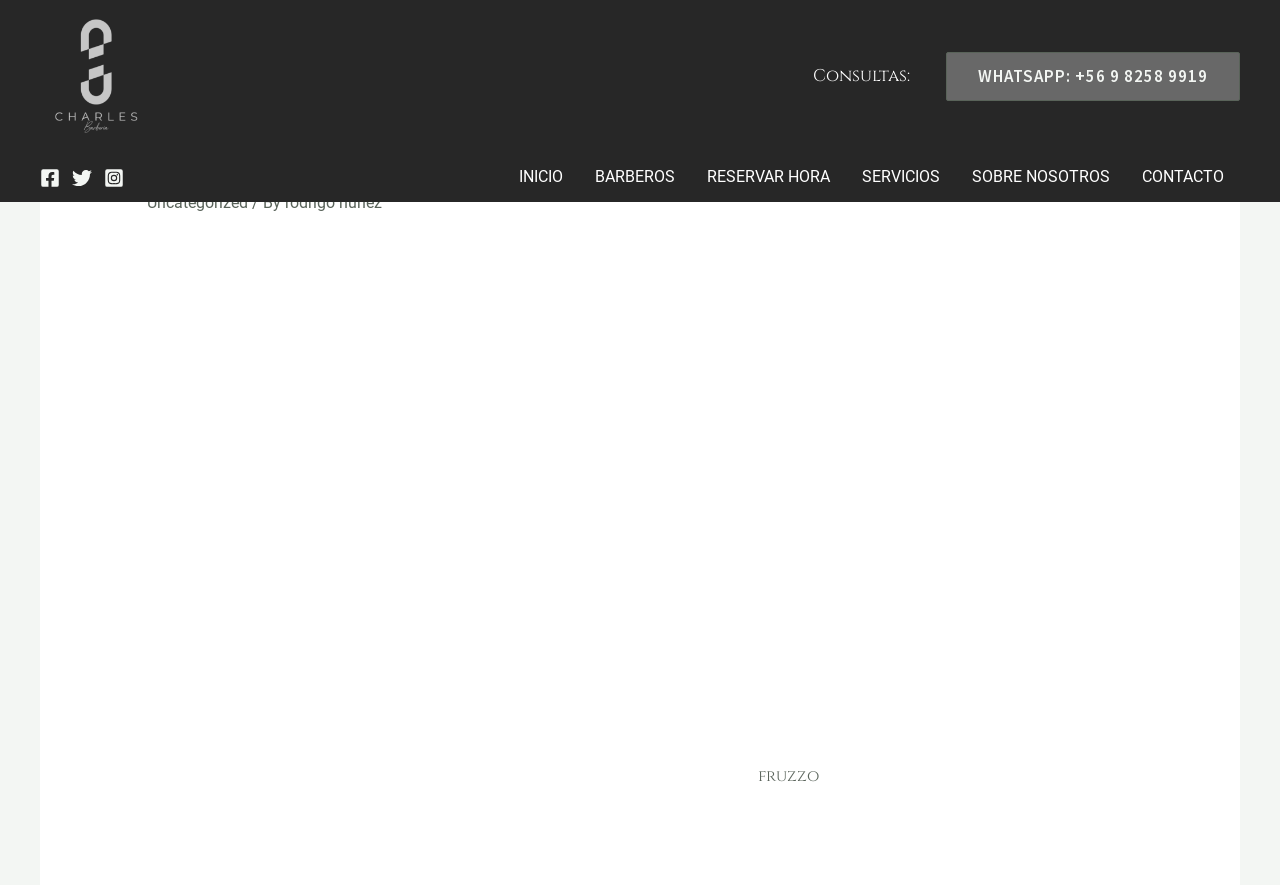Extract the main heading from the webpage content.

7 Best Random Video Chat Apps To Speak With Strangers